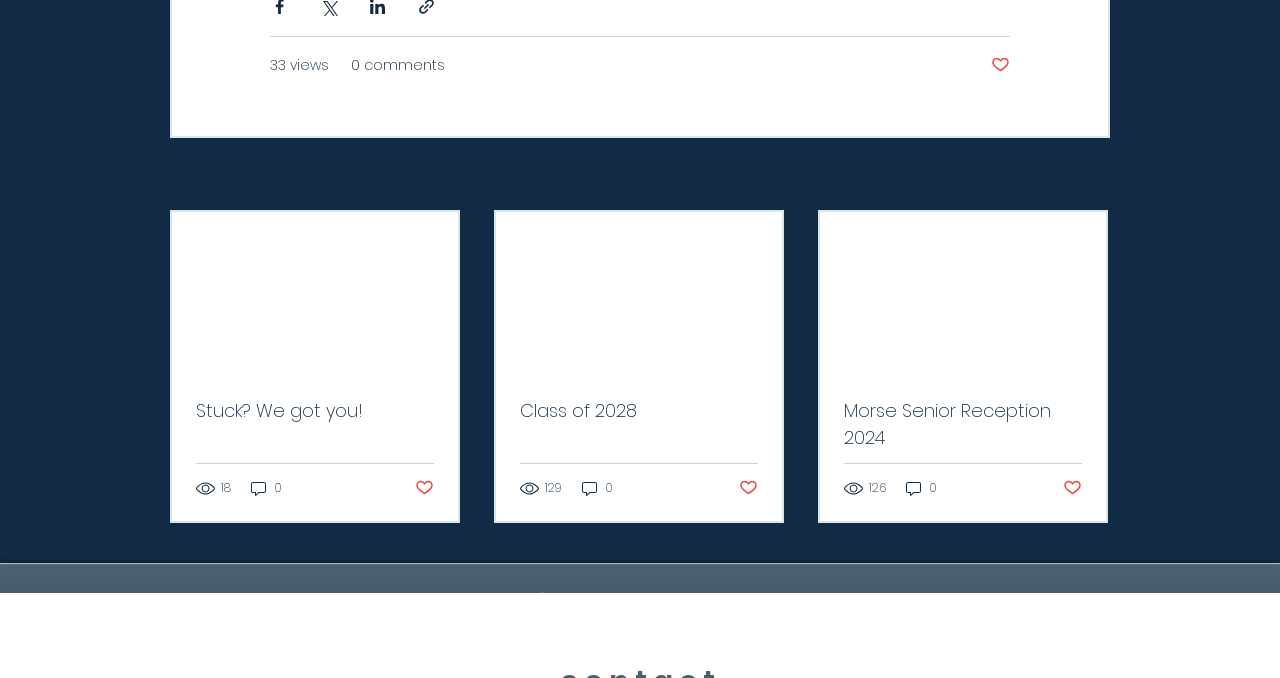Determine the bounding box for the described HTML element: "0 comments". Ensure the coordinates are four float numbers between 0 and 1 in the format [left, top, right, bottom].

[0.274, 0.082, 0.348, 0.113]